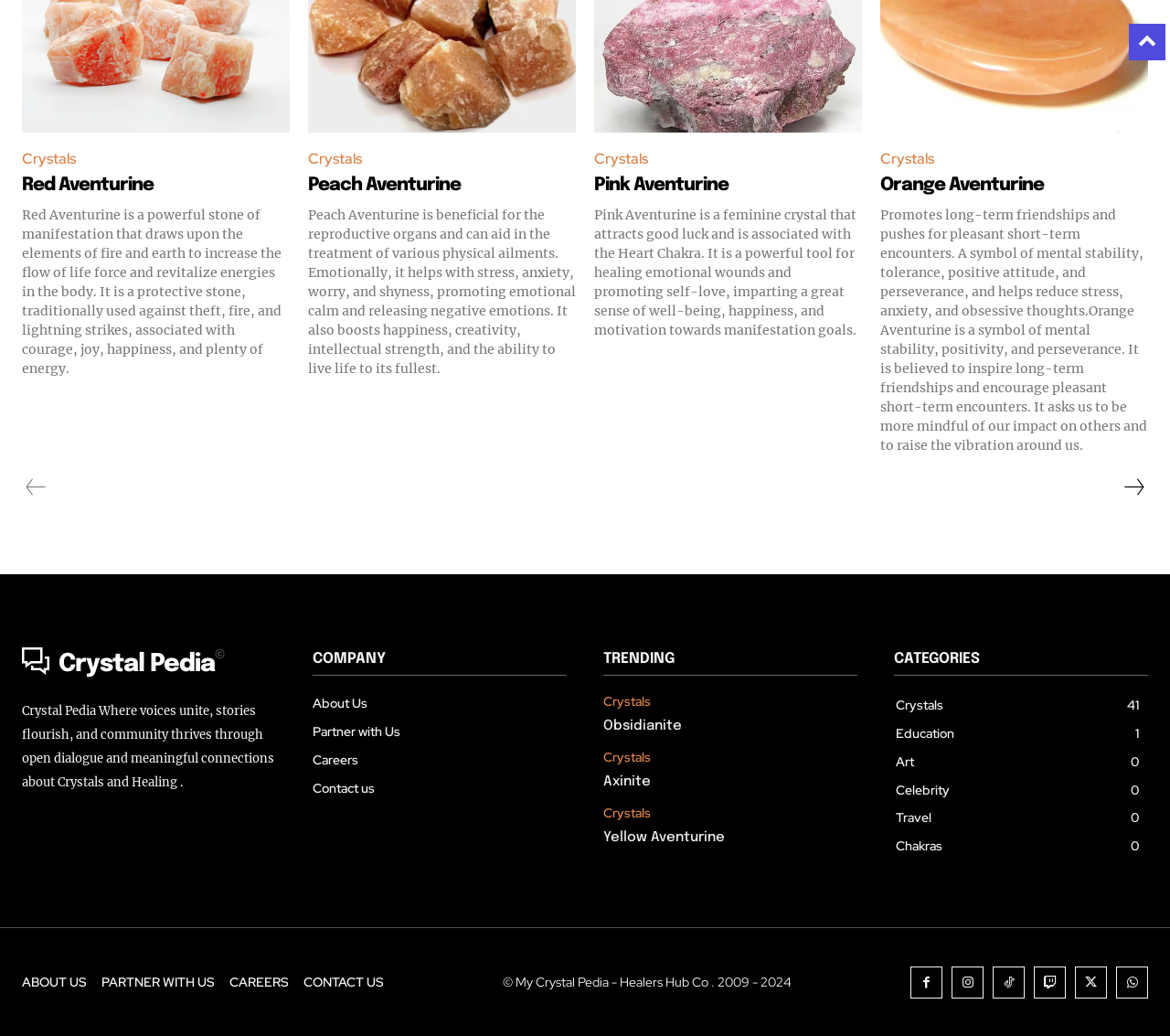Identify the bounding box coordinates of the area you need to click to perform the following instruction: "Click on the NEWS link".

None